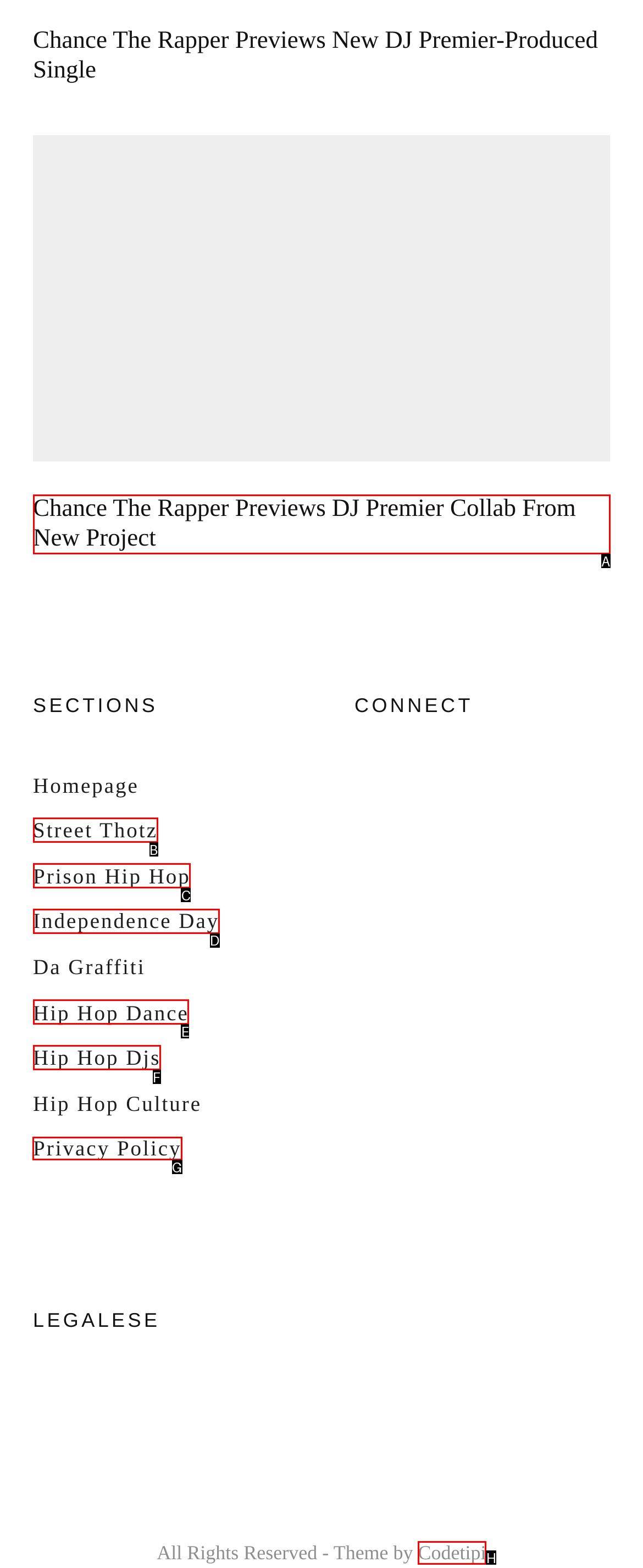Which option should be clicked to execute the following task: Check the Privacy Policy? Respond with the letter of the selected option.

G